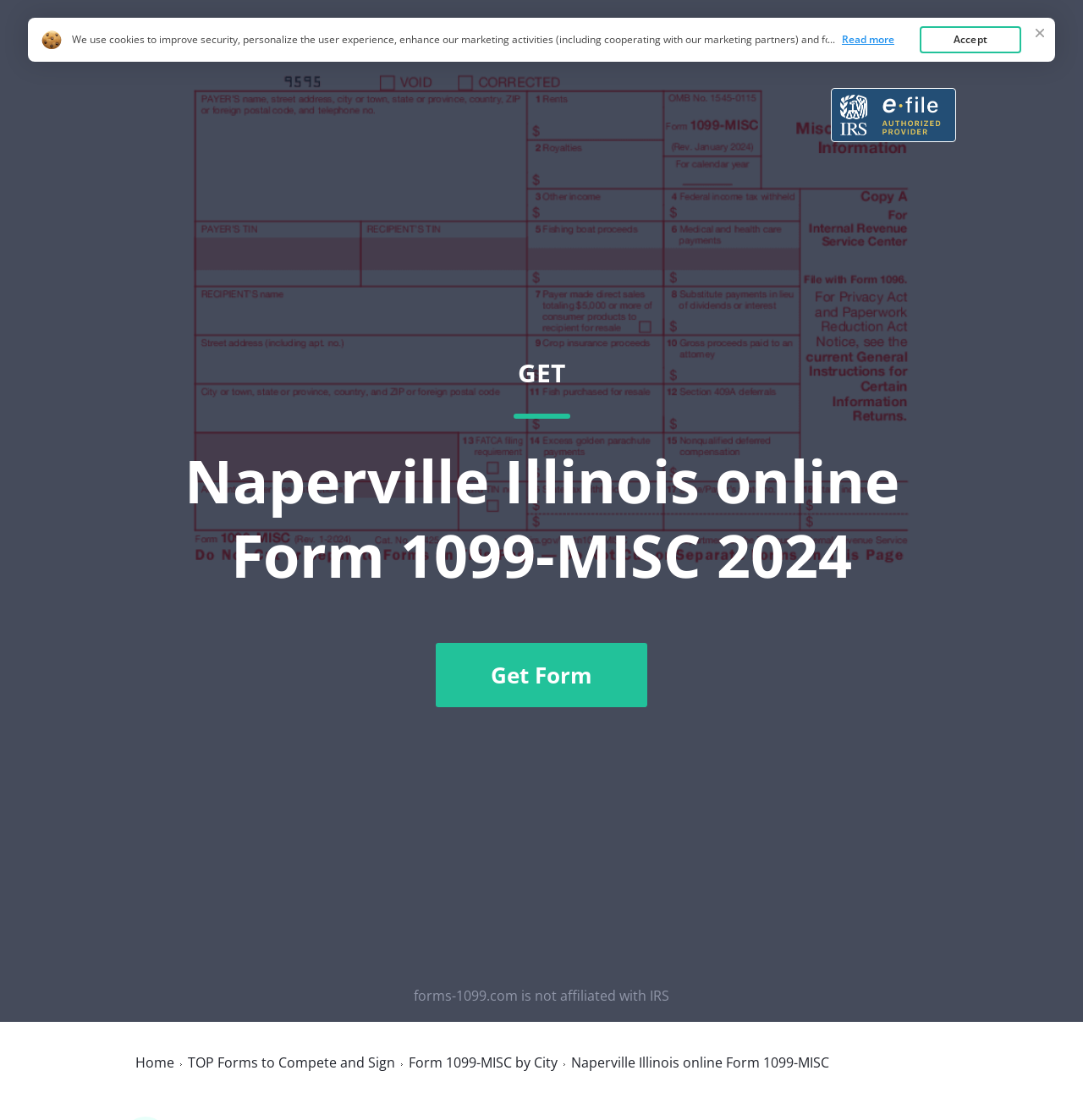Using the webpage screenshot, find the UI element described by Form 1099-MISC by City. Provide the bounding box coordinates in the format (top-left x, top-left y, bottom-right x, bottom-right y), ensuring all values are floating point numbers between 0 and 1.

[0.377, 0.943, 0.515, 0.955]